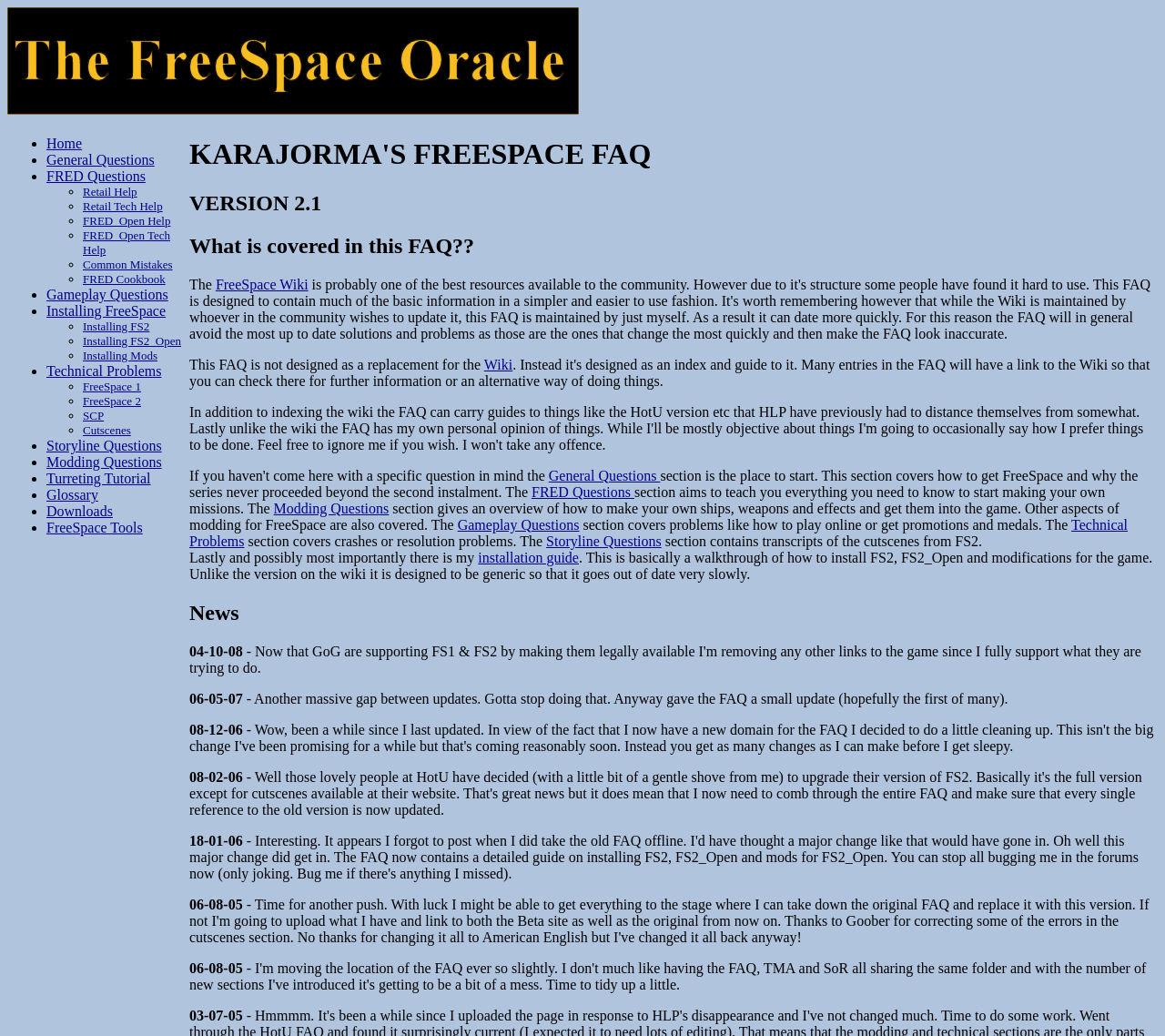Find the bounding box coordinates of the clickable element required to execute the following instruction: "Click on the 'Modding Questions' link". Provide the coordinates as four float numbers between 0 and 1, i.e., [left, top, right, bottom].

[0.235, 0.483, 0.334, 0.498]